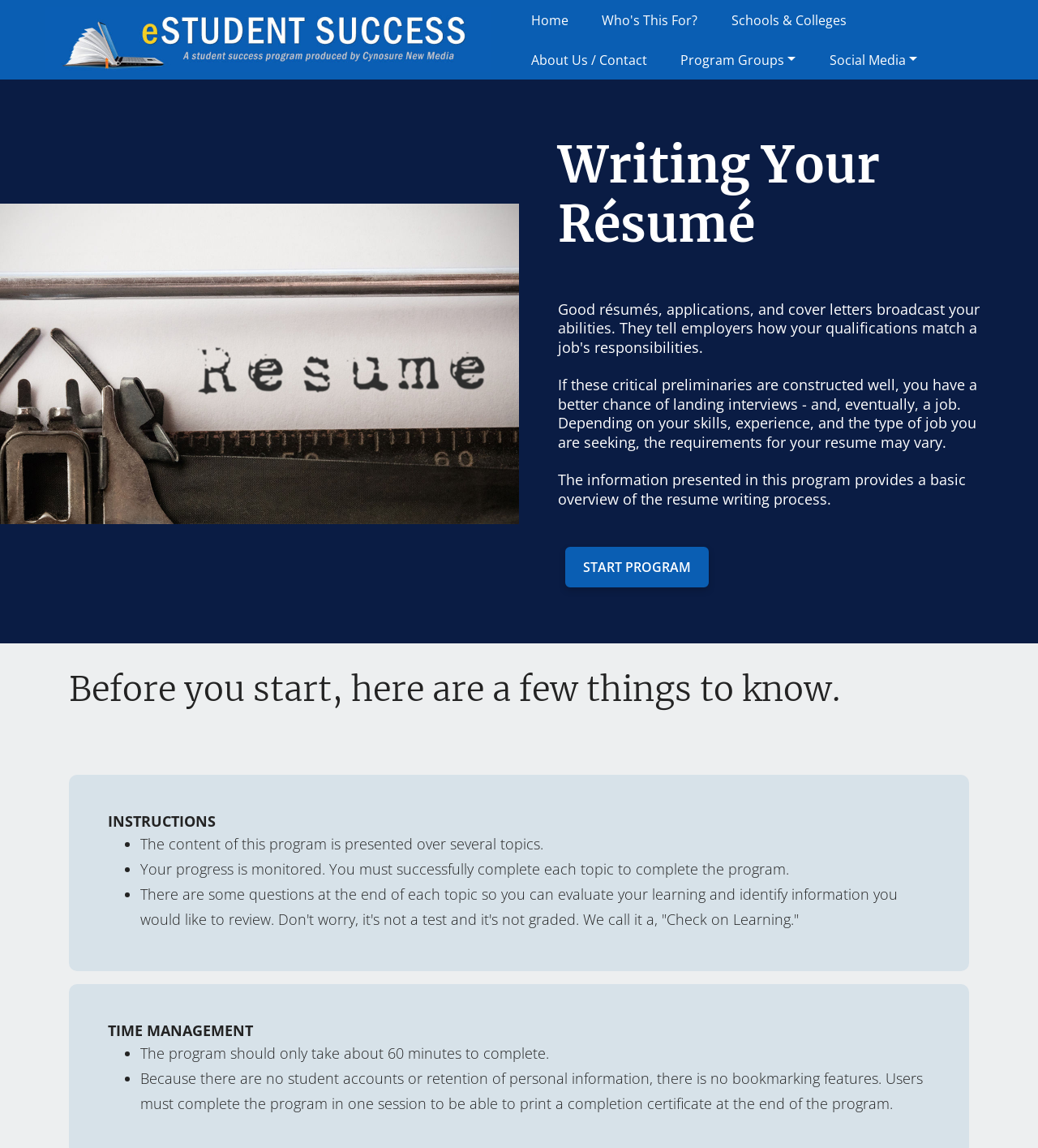Determine the bounding box coordinates of the region to click in order to accomplish the following instruction: "Click the START PROGRAM link". Provide the coordinates as four float numbers between 0 and 1, specifically [left, top, right, bottom].

[0.544, 0.476, 0.683, 0.511]